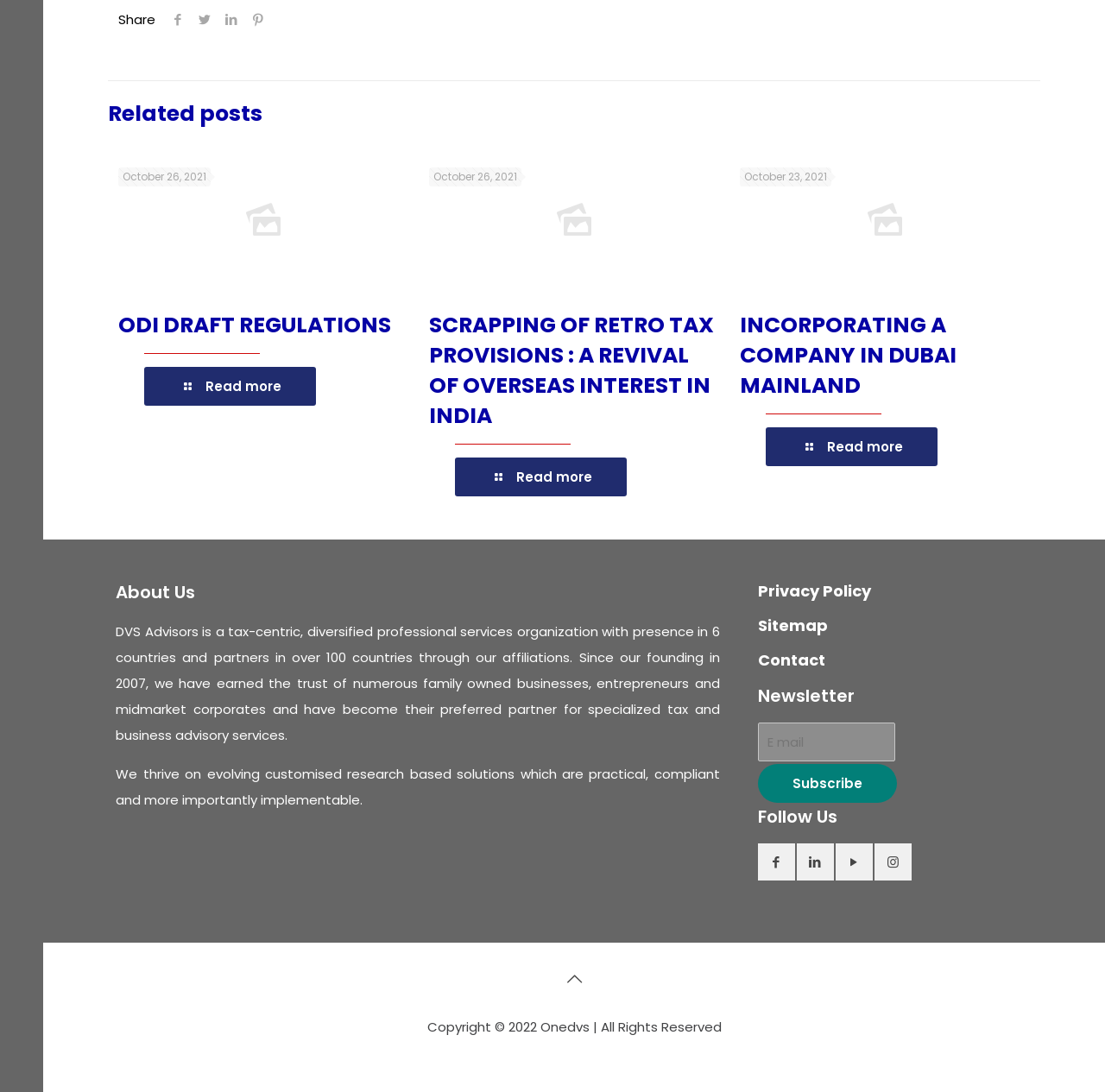Find the bounding box coordinates of the clickable area required to complete the following action: "Go back to top".

[0.503, 0.88, 0.536, 0.913]